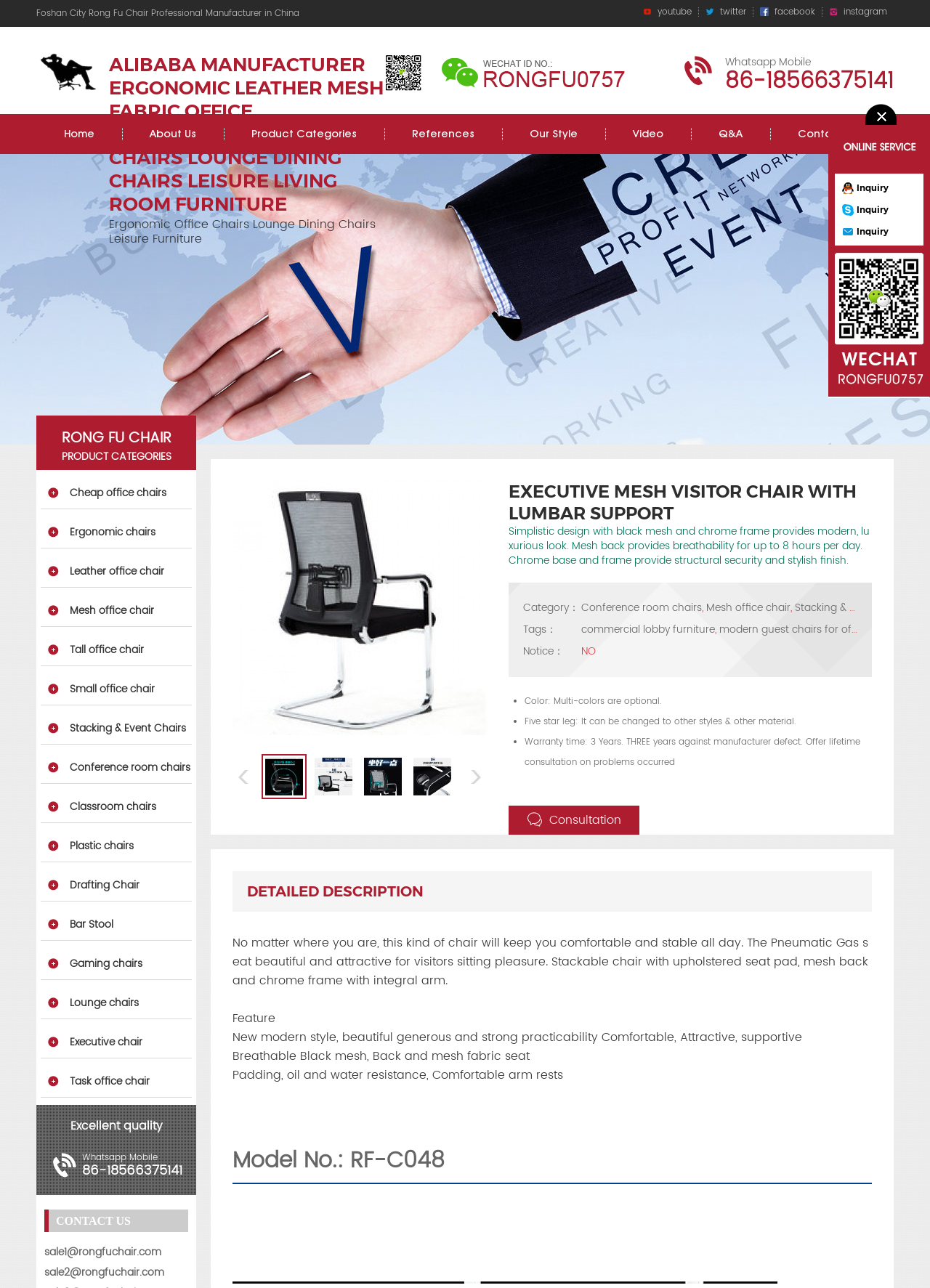Identify the bounding box coordinates for the element you need to click to achieve the following task: "click on the 'No Comments' link". The coordinates must be four float values ranging from 0 to 1, formatted as [left, top, right, bottom].

None